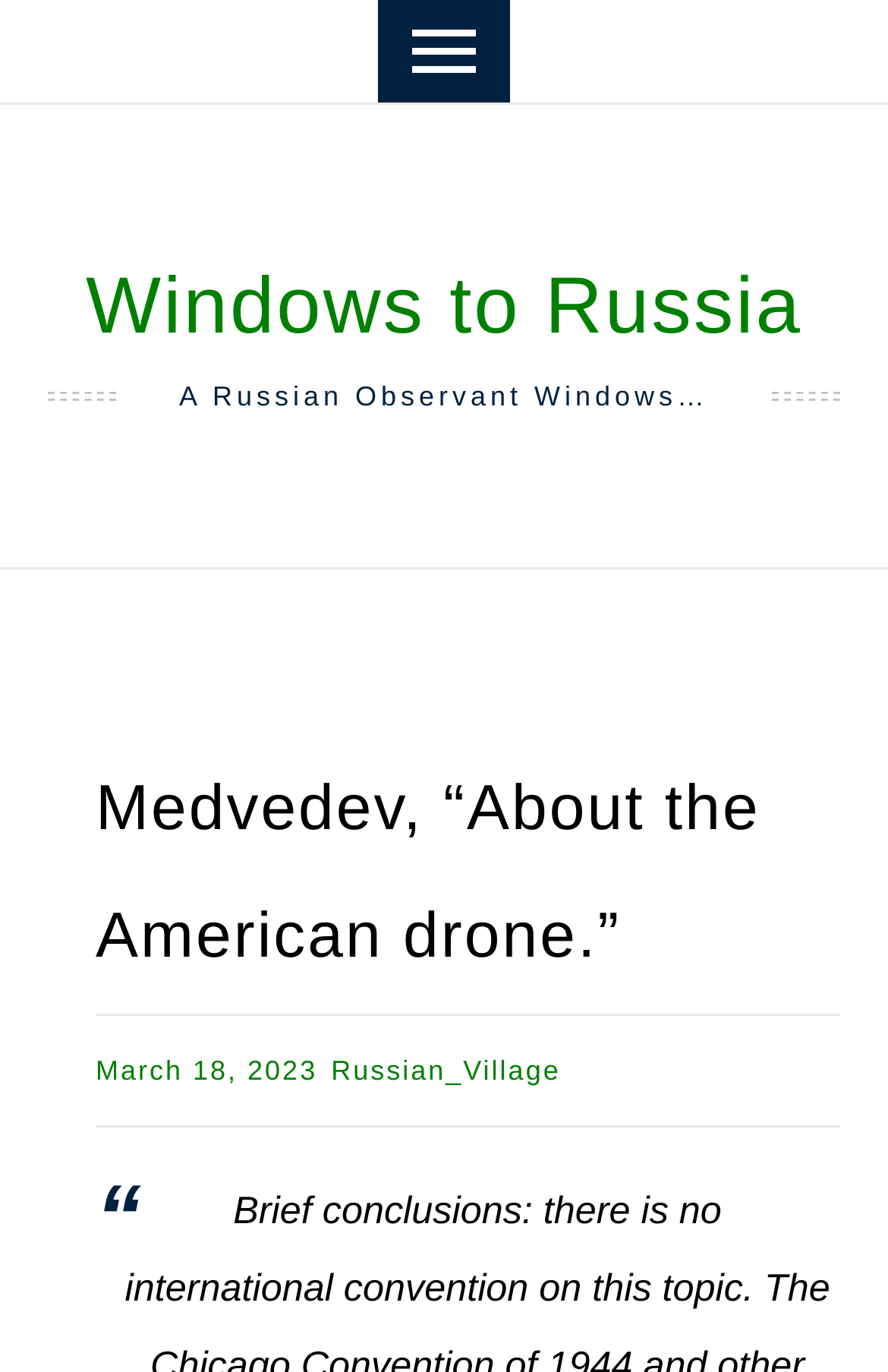Create a detailed narrative describing the layout and content of the webpage.

The webpage appears to be a blog post or article page. At the top, there is a button labeled "toggle" that controls the primary menu, positioned near the center of the top edge of the page. To the left of the button, there is a link labeled "Skip to content". 

Below the top edge, there is a complementary section that spans almost the entire width of the page. Within this section, there is a link to "Windows to Russia" positioned near the top-left corner, followed by a static text element that displays the title "A Russian Observant Windows…". 

Further down, there is another complementary section that also spans almost the entire width of the page. This section contains a header with the title "Medvedev, “About the American drone.”", positioned near the top-left corner. Below the title, there are two links: one labeled "March 18, 2023" and another labeled "Russian_Village", positioned side by side near the top-left corner.